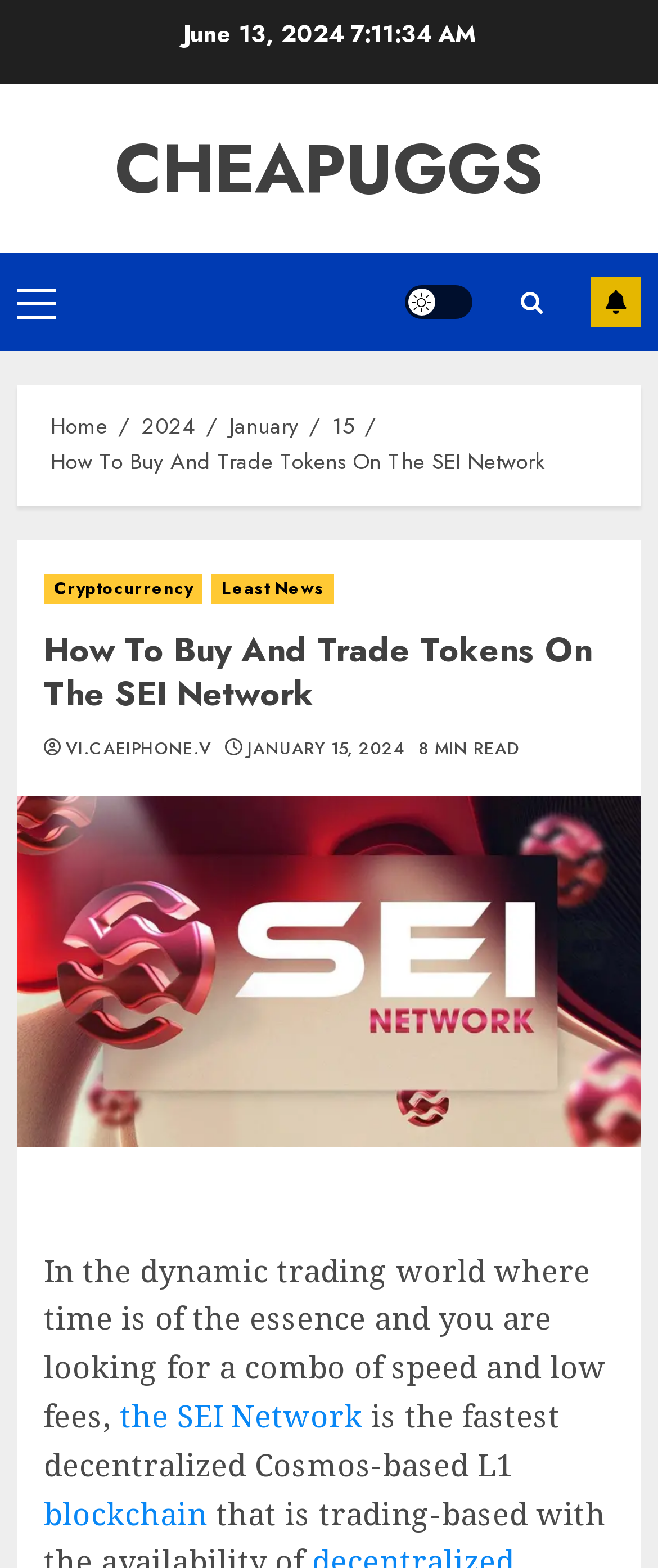What is the type of blockchain mentioned in the article?
Please provide a comprehensive answer based on the details in the screenshot.

I found the type of blockchain by reading the text in the article, which describes the SEI Network as a 'decentralized Cosmos-based L1 blockchain'.